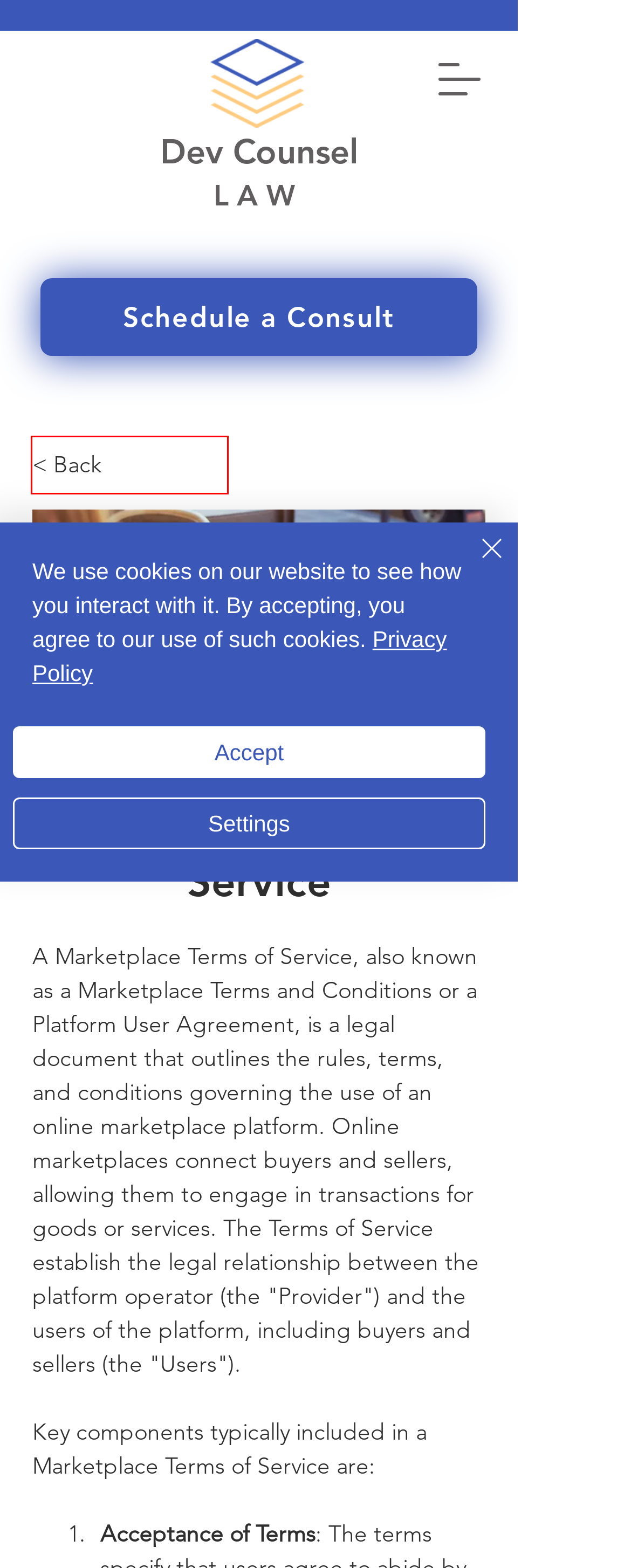Examine the screenshot of a webpage with a red bounding box around an element. Then, select the webpage description that best represents the new page after clicking the highlighted element. Here are the descriptions:
A. Accessibility Statement | Dev Counsel Law
B. Best Practices for Contract Redlining
C. Legal Rehab: How a Law Firm is the Physical Therapist for Your Business Health
D. Contract Guides | Dev Counsel Law
E. Stop DIYing Your Technology Contracts! | Dev Counsel Law
F. Privacy Policy | Dev Counsel Law
G. Legal Center | Dev Counsel Law
H. Schedule | Dev Counsel Law

D